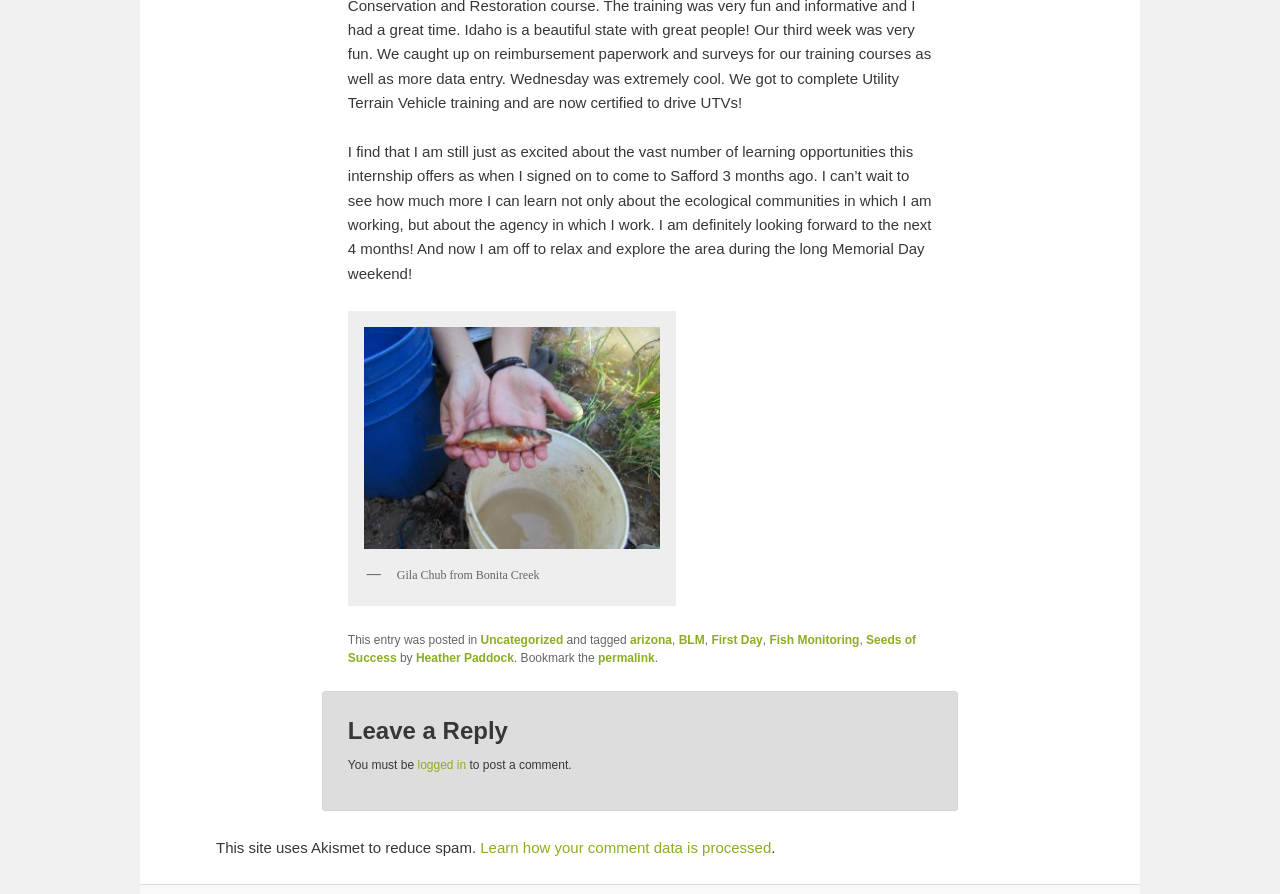Extract the bounding box coordinates of the UI element described by: "Uncategorized". The coordinates should include four float numbers ranging from 0 to 1, e.g., [left, top, right, bottom].

[0.375, 0.708, 0.44, 0.723]